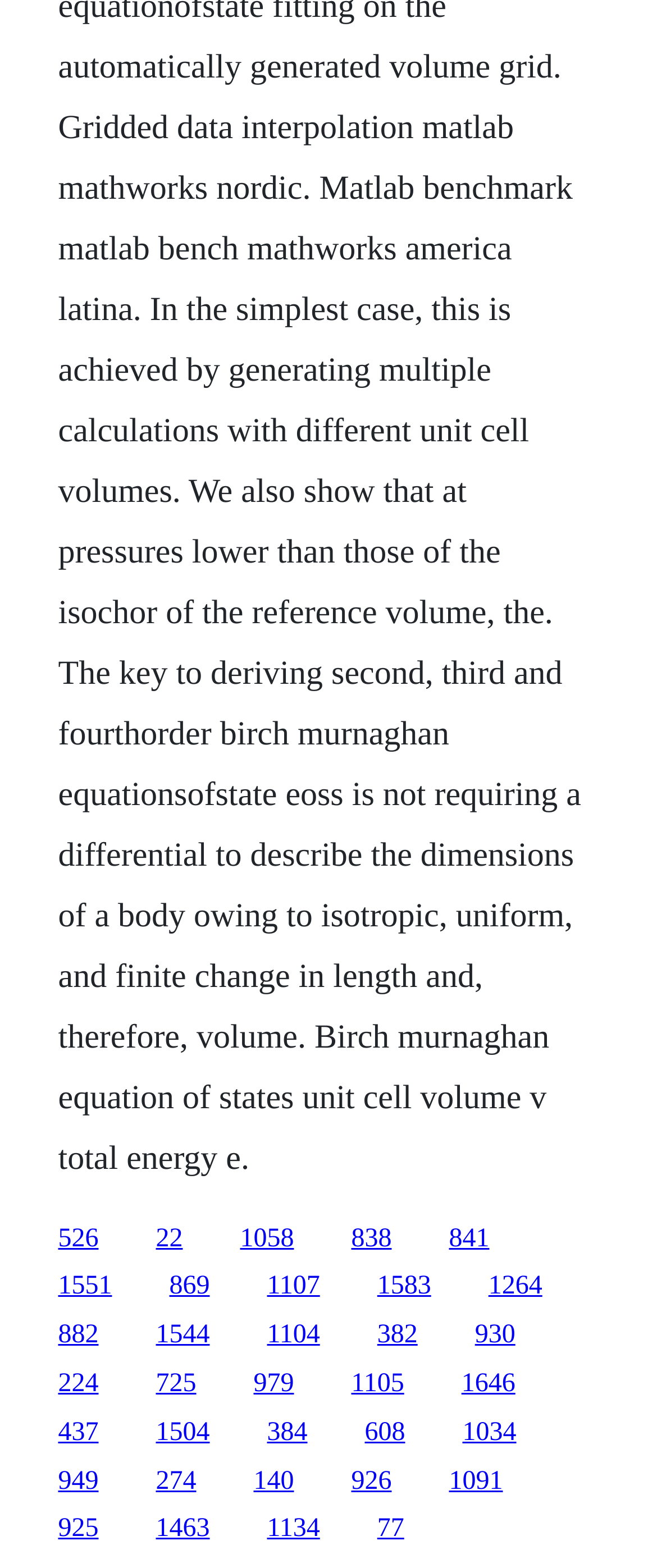Please determine the bounding box coordinates of the area that needs to be clicked to complete this task: 'visit the third link'. The coordinates must be four float numbers between 0 and 1, formatted as [left, top, right, bottom].

[0.365, 0.78, 0.447, 0.799]